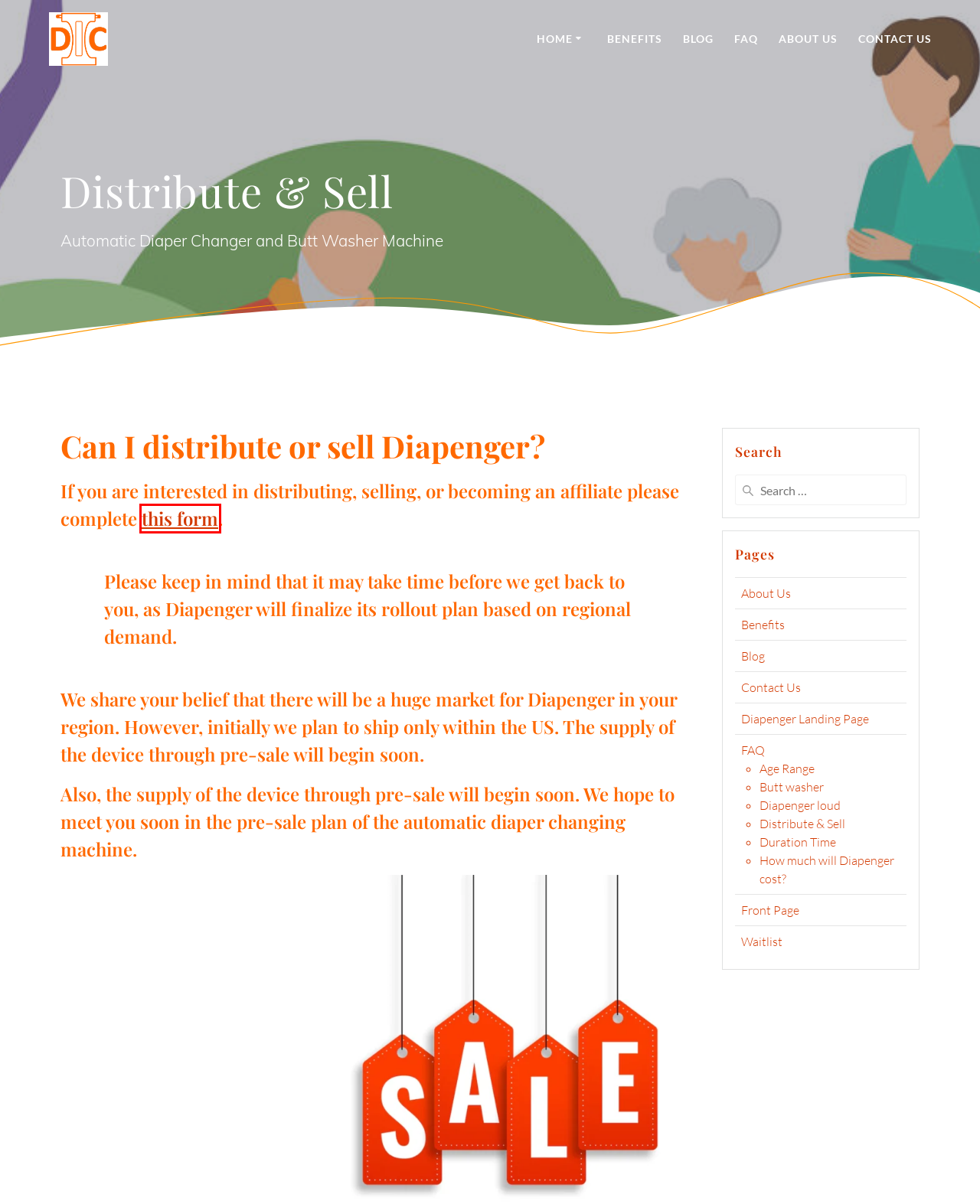You have a screenshot showing a webpage with a red bounding box around a UI element. Choose the webpage description that best matches the new page after clicking the highlighted element. Here are the options:
A. Butt washer - Diapenger
B. Diapenger loud - Diapenger
C. Contact Us - Diapenger
D. Benefits - Diapenger
E. Front Page - Diapenger
F. Duration Time - Diapenger
G. How much will Diapenger cost? - Diapenger
H. Diapenger Landing Page - Diapenger

C